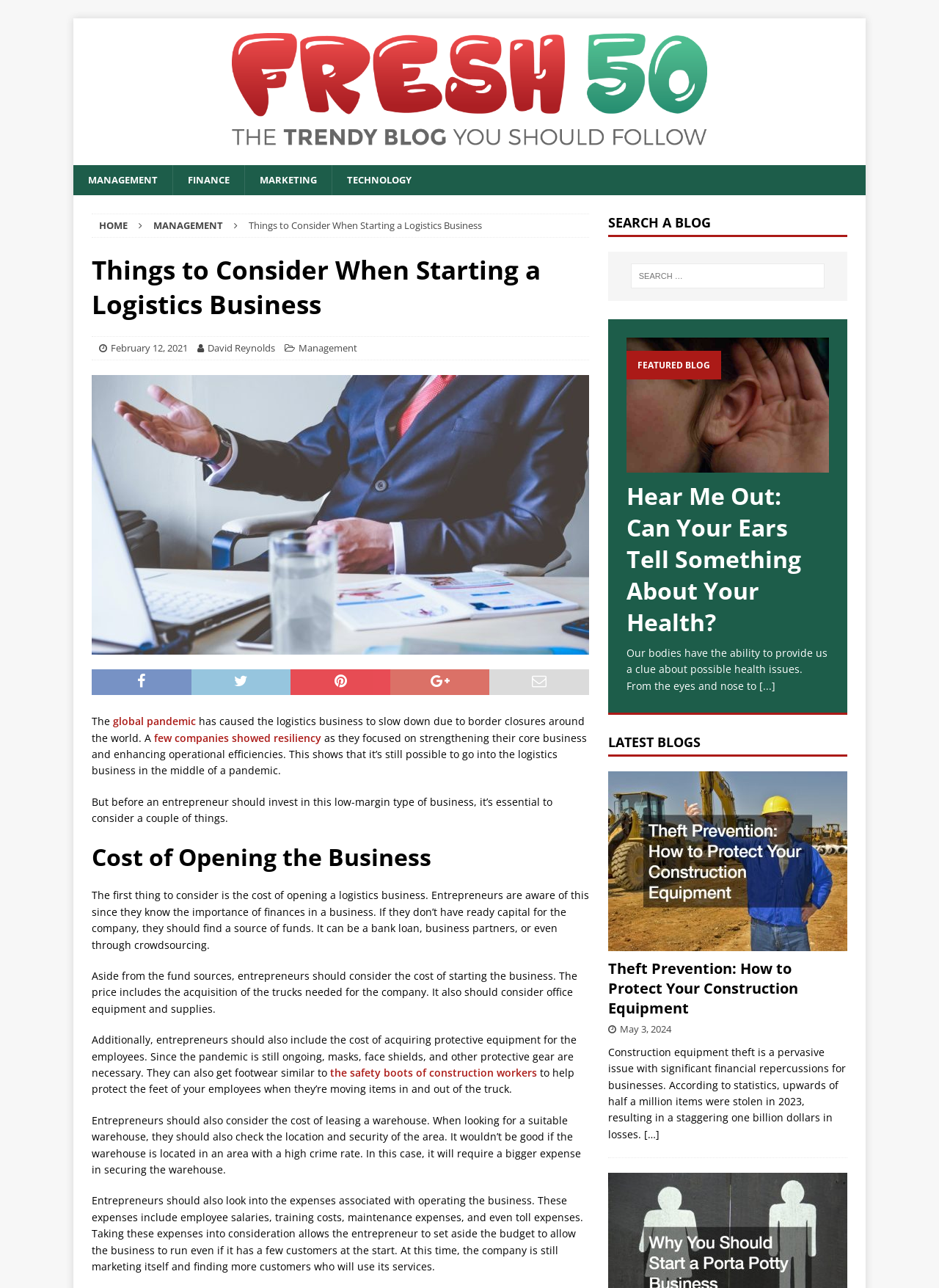Given the content of the image, can you provide a detailed answer to the question?
What is the purpose of the search box?

The purpose of the search box is to search for blogs, as indicated by the label 'Search for:' and the search box located at the top right corner of the webpage with a bounding box of [0.647, 0.195, 0.902, 0.233].